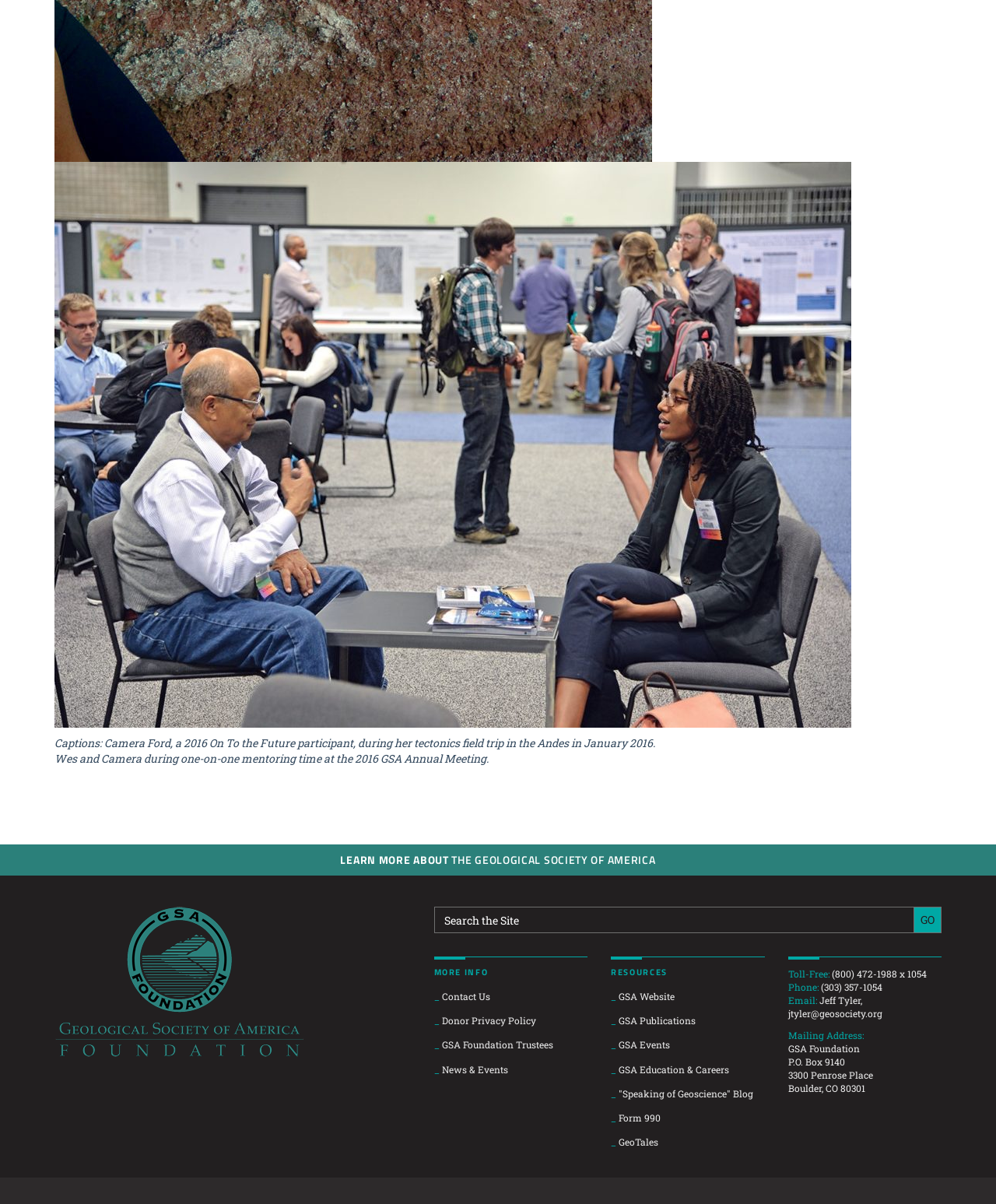Locate the bounding box coordinates of the segment that needs to be clicked to meet this instruction: "Go to the Podcast page".

None